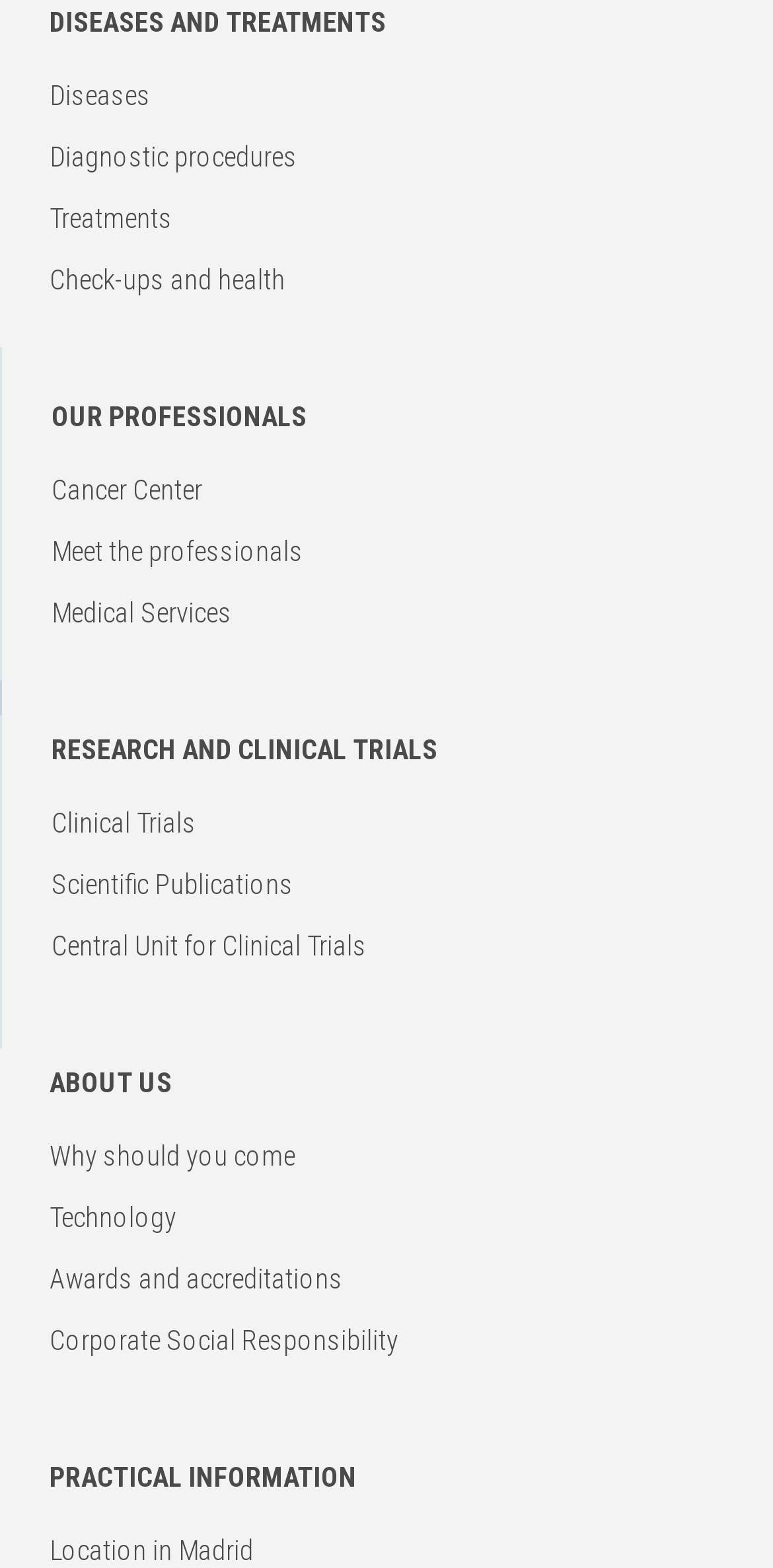What is the purpose of the 'Check-ups and health' link?
Please answer the question with a detailed and comprehensive explanation.

The 'Check-ups and health' link is under the 'DISEASES AND TREATMENTS' category, which suggests that it is related to health and wellness. Therefore, the purpose of this link is likely to provide information about health check-ups and general health-related topics.